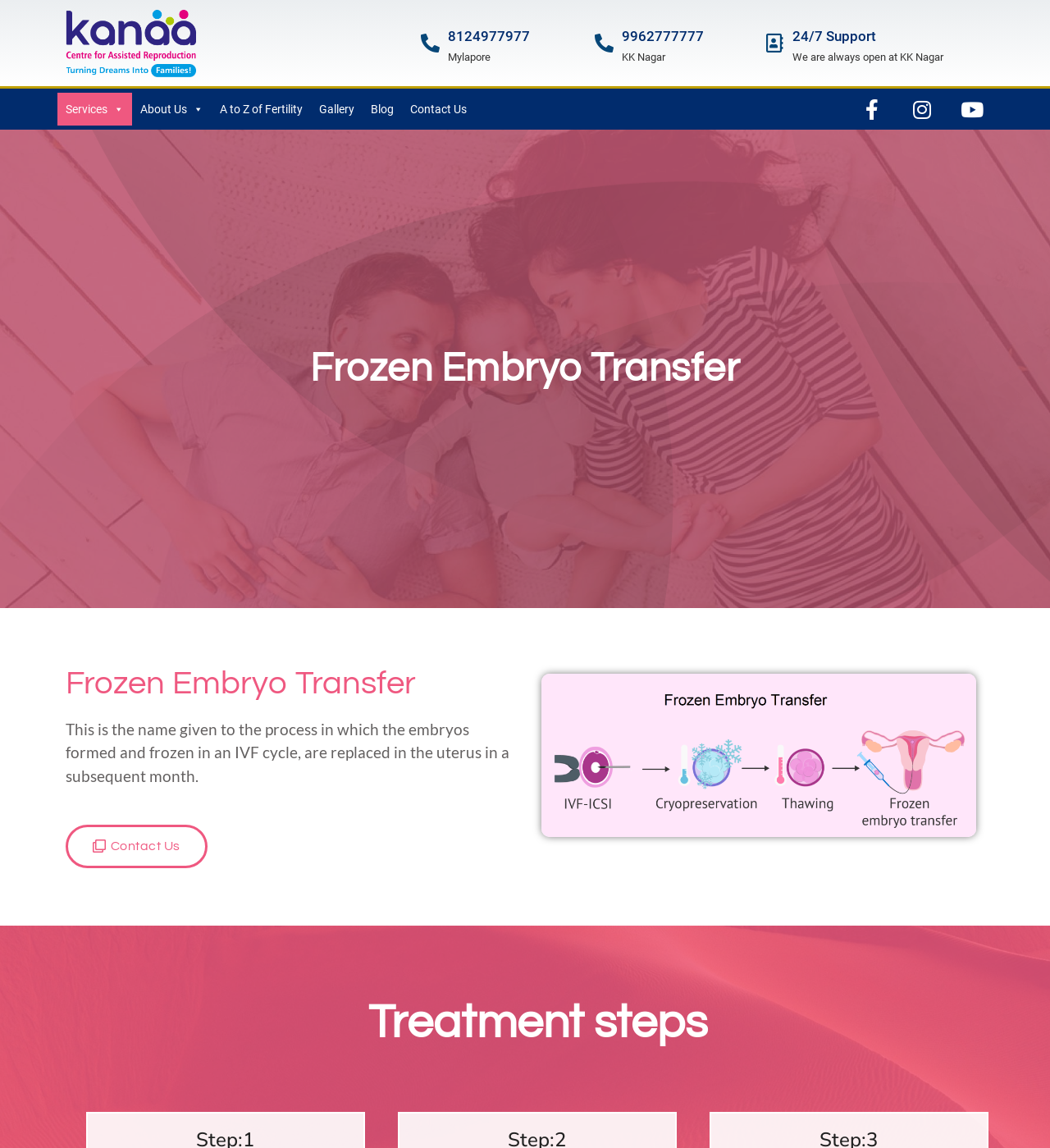Using the webpage screenshot, find the UI element described by A to Z of Fertility. Provide the bounding box coordinates in the format (top-left x, top-left y, bottom-right x, bottom-right y), ensuring all values are floating point numbers between 0 and 1.

[0.202, 0.081, 0.296, 0.11]